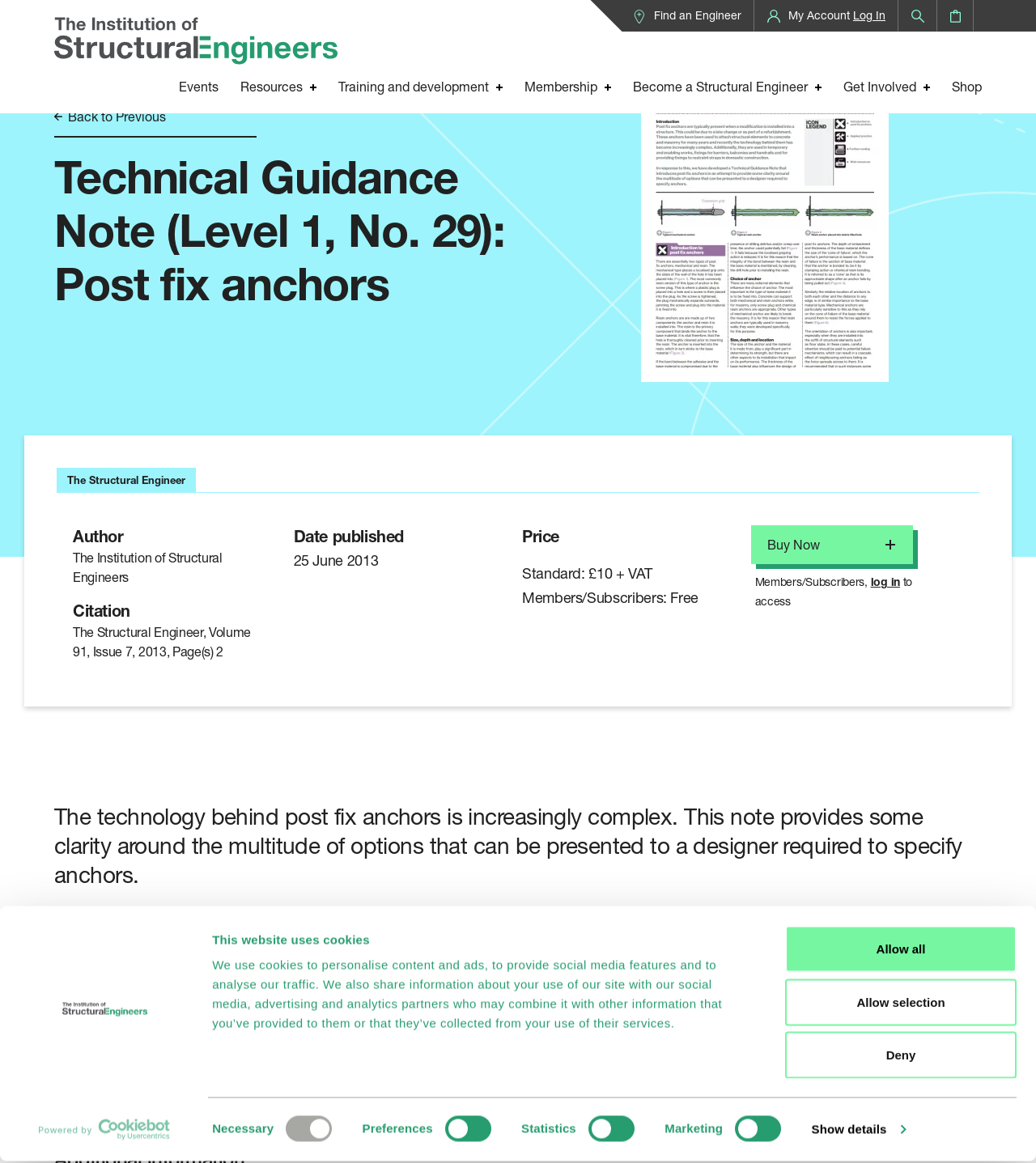Determine the bounding box coordinates for the clickable element to execute this instruction: "Click the 'Allow all' button". Provide the coordinates as four float numbers between 0 and 1, i.e., [left, top, right, bottom].

[0.758, 0.688, 0.981, 0.729]